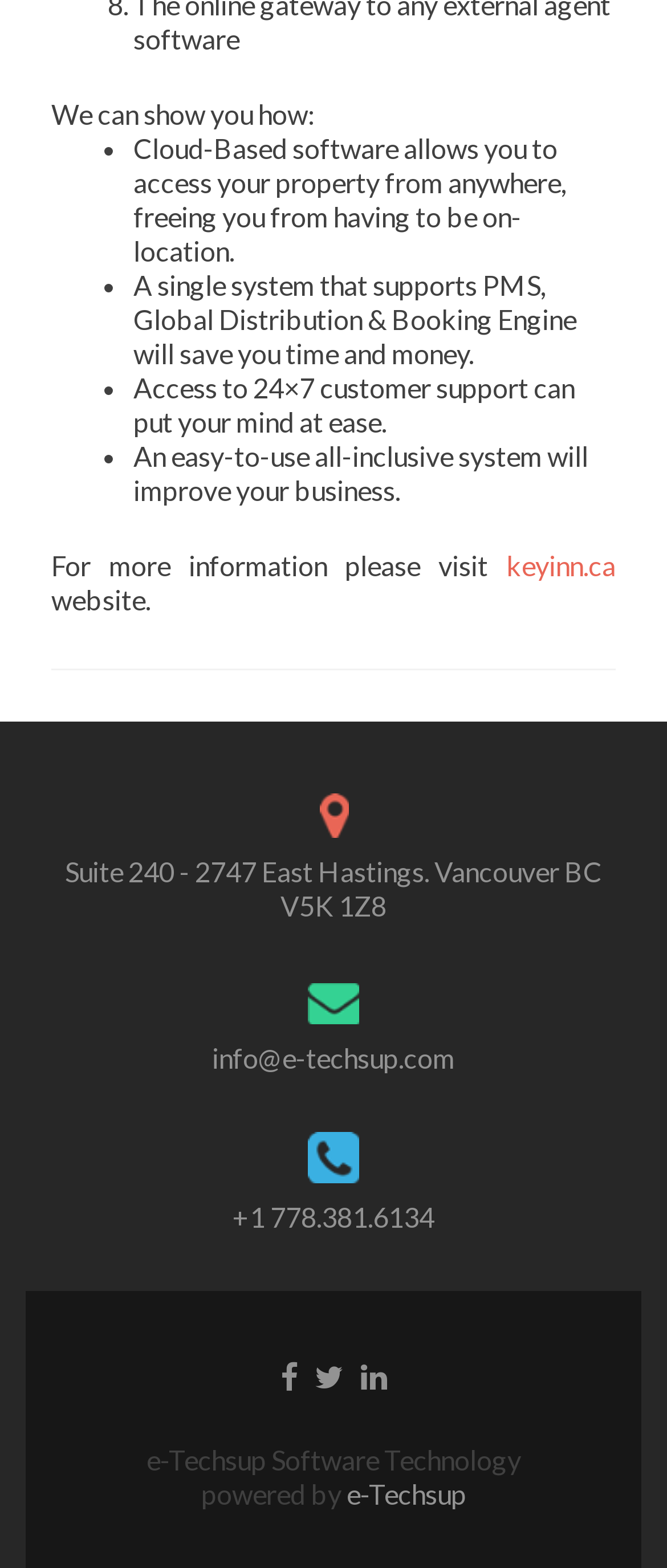Please find the bounding box coordinates in the format (top-left x, top-left y, bottom-right x, bottom-right y) for the given element description. Ensure the coordinates are floating point numbers between 0 and 1. Description: info@e-techsup.com

[0.318, 0.664, 0.682, 0.685]